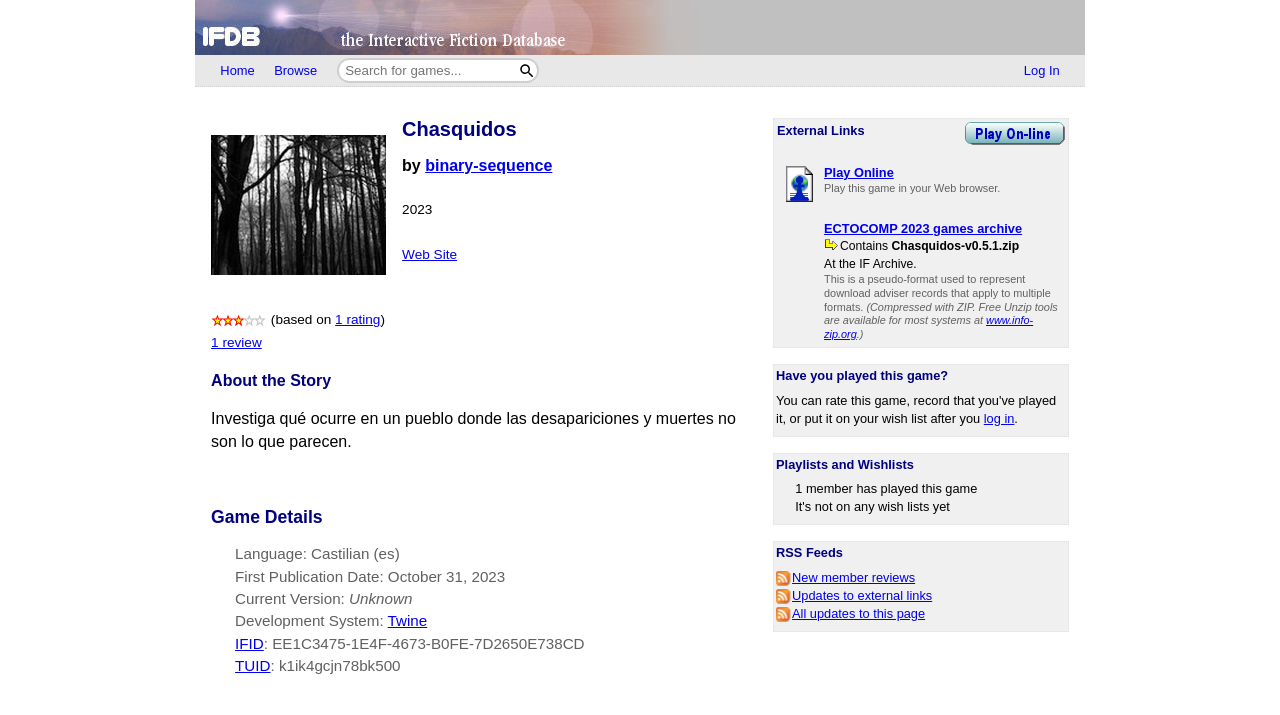Find the bounding box coordinates of the element I should click to carry out the following instruction: "Rate this game".

[0.769, 0.574, 0.792, 0.595]